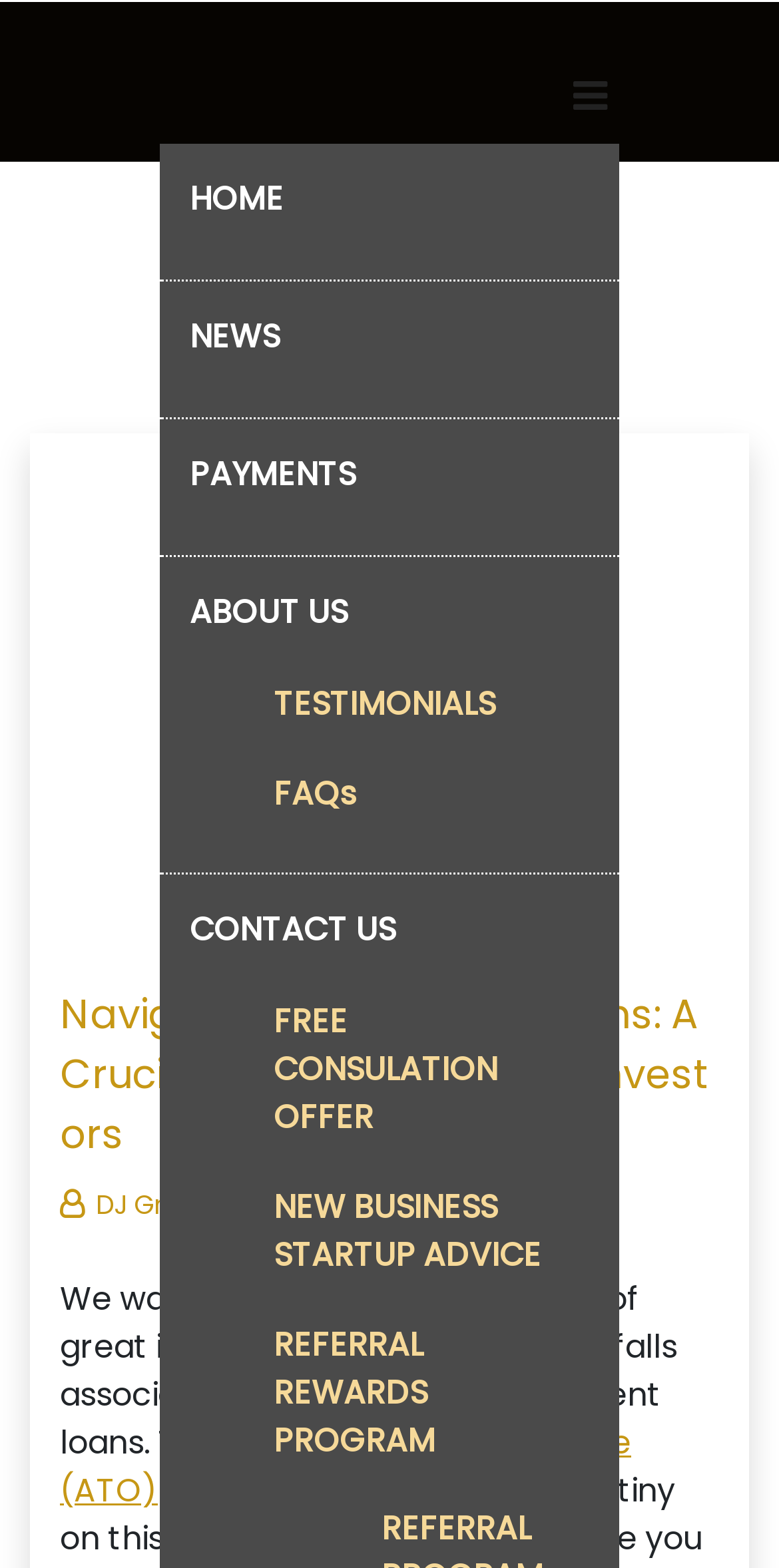Respond concisely with one word or phrase to the following query:
What organization is mentioned in the blog post?

Australian Taxation Office (ATO)